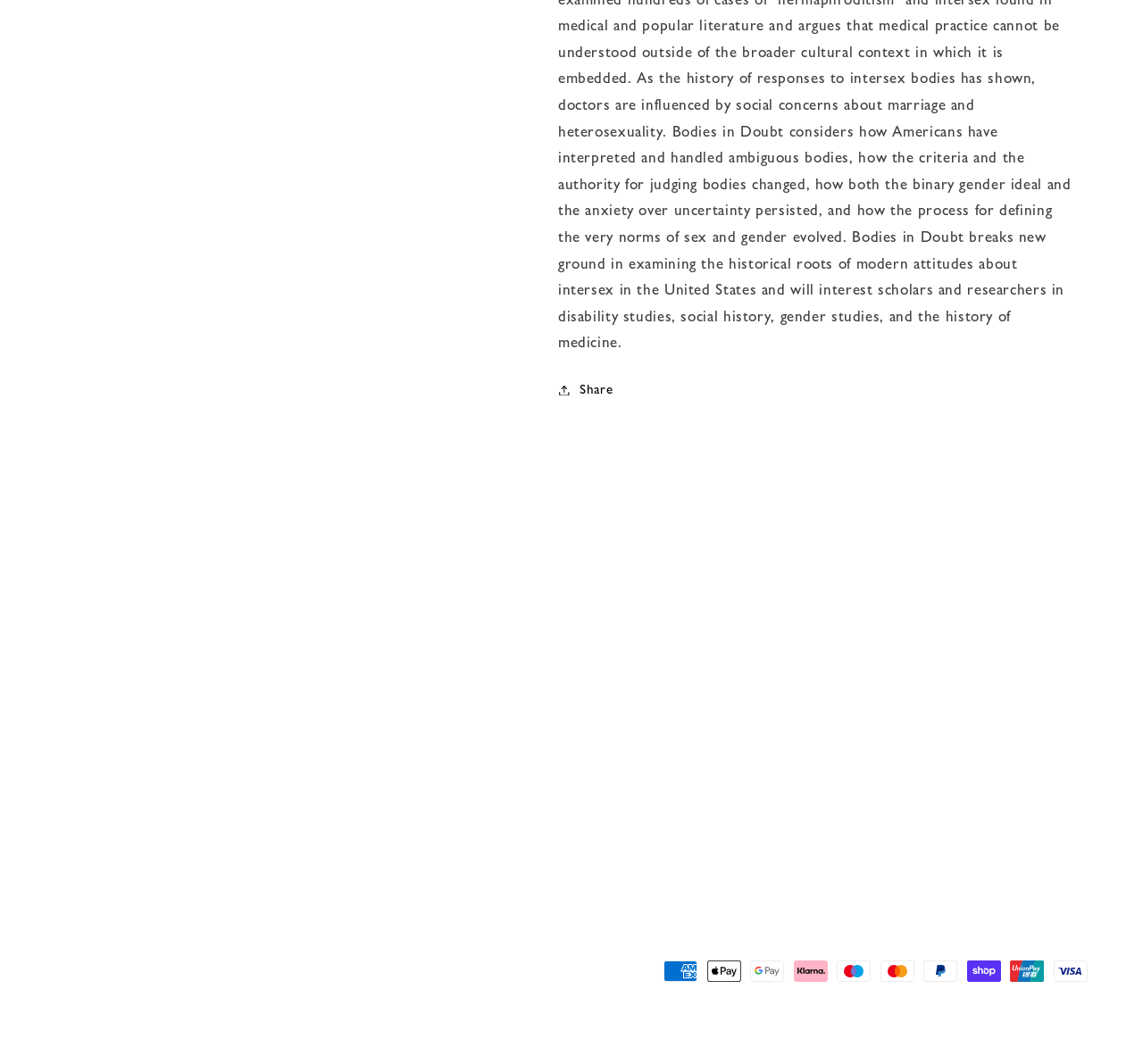Pinpoint the bounding box coordinates of the area that must be clicked to complete this instruction: "Click the Share button".

[0.488, 0.356, 0.536, 0.378]